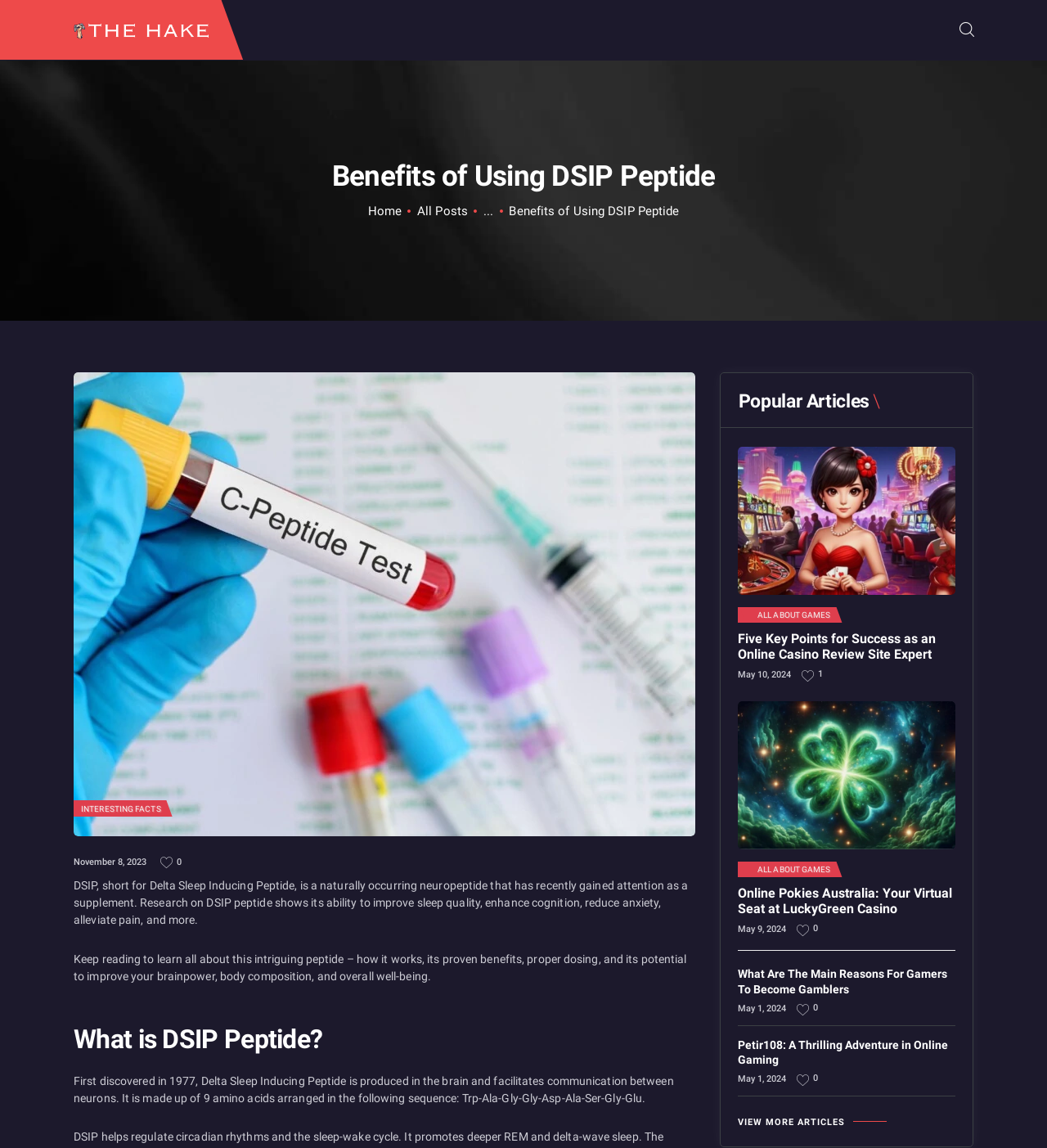What is the purpose of the search button on the top right corner?
Refer to the screenshot and respond with a concise word or phrase.

To search the website